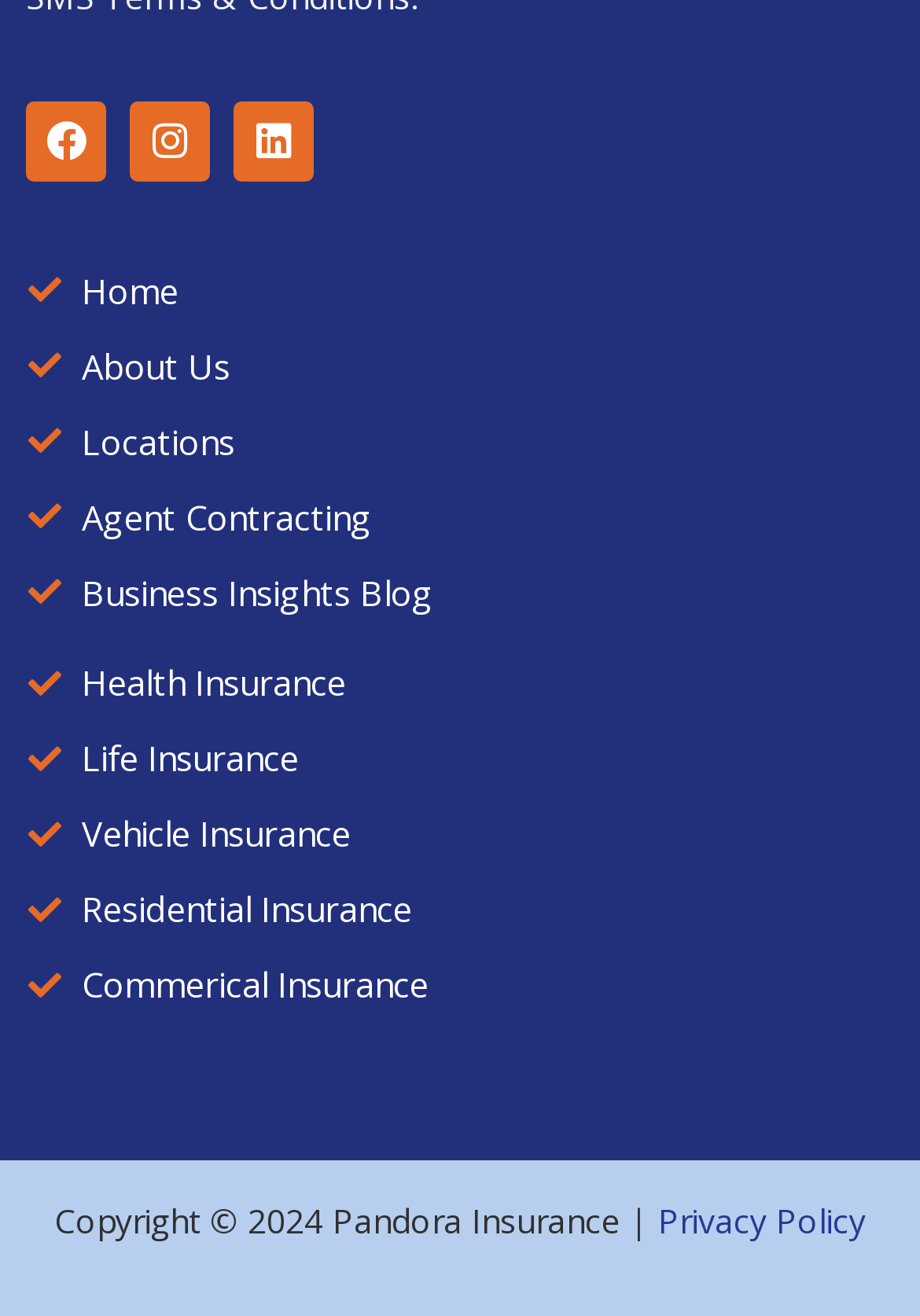Please identify the bounding box coordinates of the element's region that should be clicked to execute the following instruction: "Learn about Business Insights Blog". The bounding box coordinates must be four float numbers between 0 and 1, i.e., [left, top, right, bottom].

[0.031, 0.426, 0.969, 0.475]